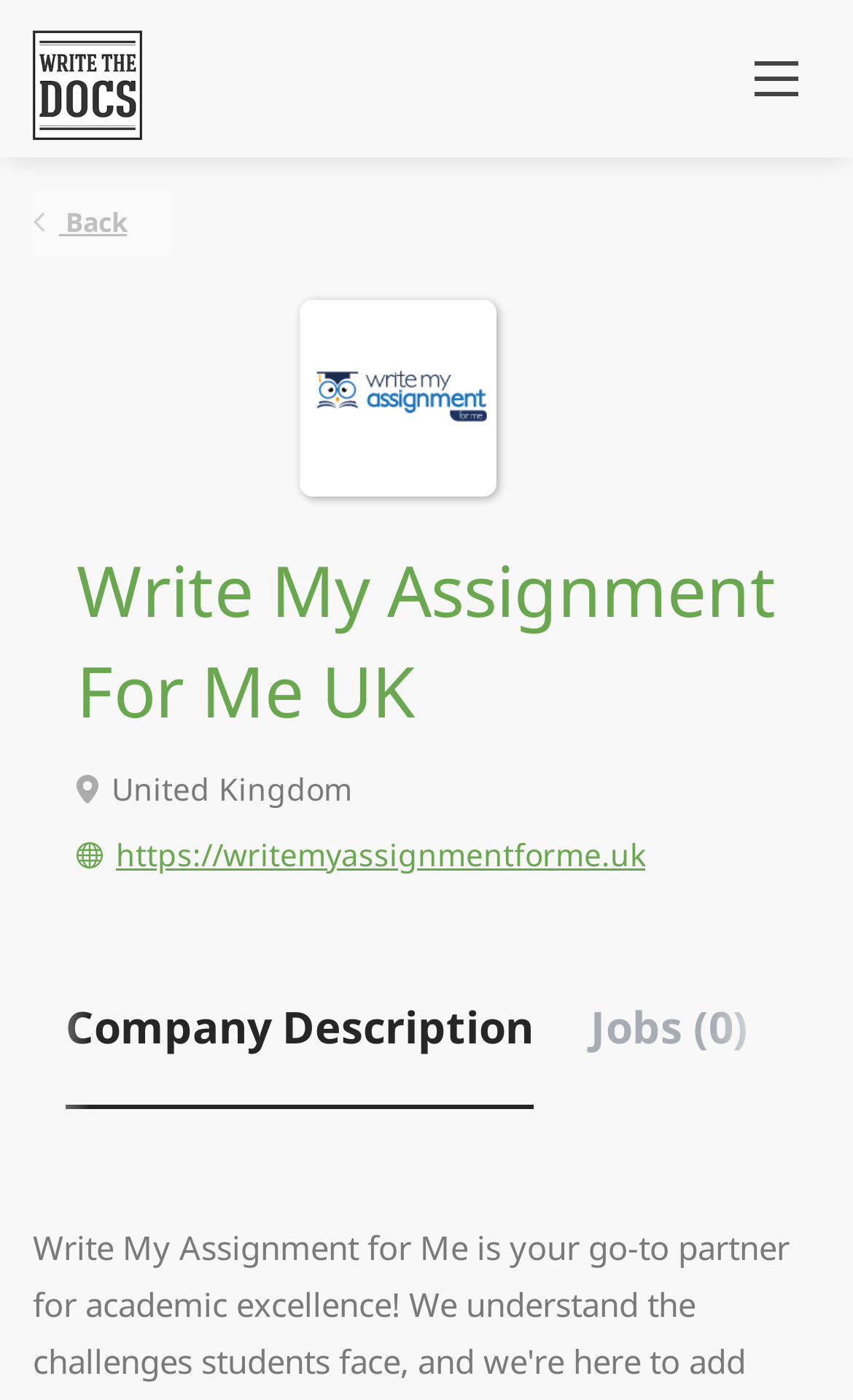What is the company name?
Please provide a single word or phrase based on the screenshot.

Write My Assignment For Me UK